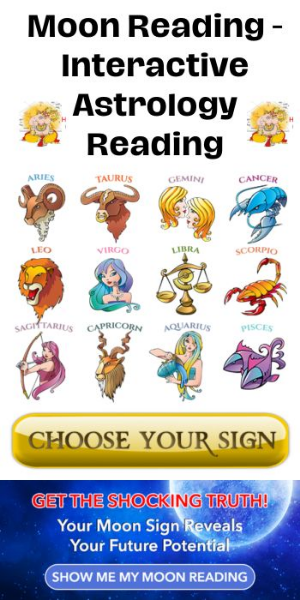Detail the scene shown in the image extensively.

The image is part of an interactive astrology reading platform, prominently titled "Moon Reading - Interactive Astrology Reading." It features colorful illustrations of the zodiac signs, including Aries, Taurus, Gemini, Cancer, Leo, Virgo, Libra, Scorpio, Sagittarius, Capricorn, Aquarius, and Pisces. Below the zodiac representations is a large button labeled "CHOOSE YOUR SIGN," inviting users to engage with the content and select their astrological sign for a personalized reading. Additionally, there is a promotional tagline at the bottom encouraging visitors to discover the potential revealed by their moon sign, with a call-to-action button stating "SHOW ME MY MOON READING." This visually vibrant layout is designed to attract users interested in astrology and personal insights.